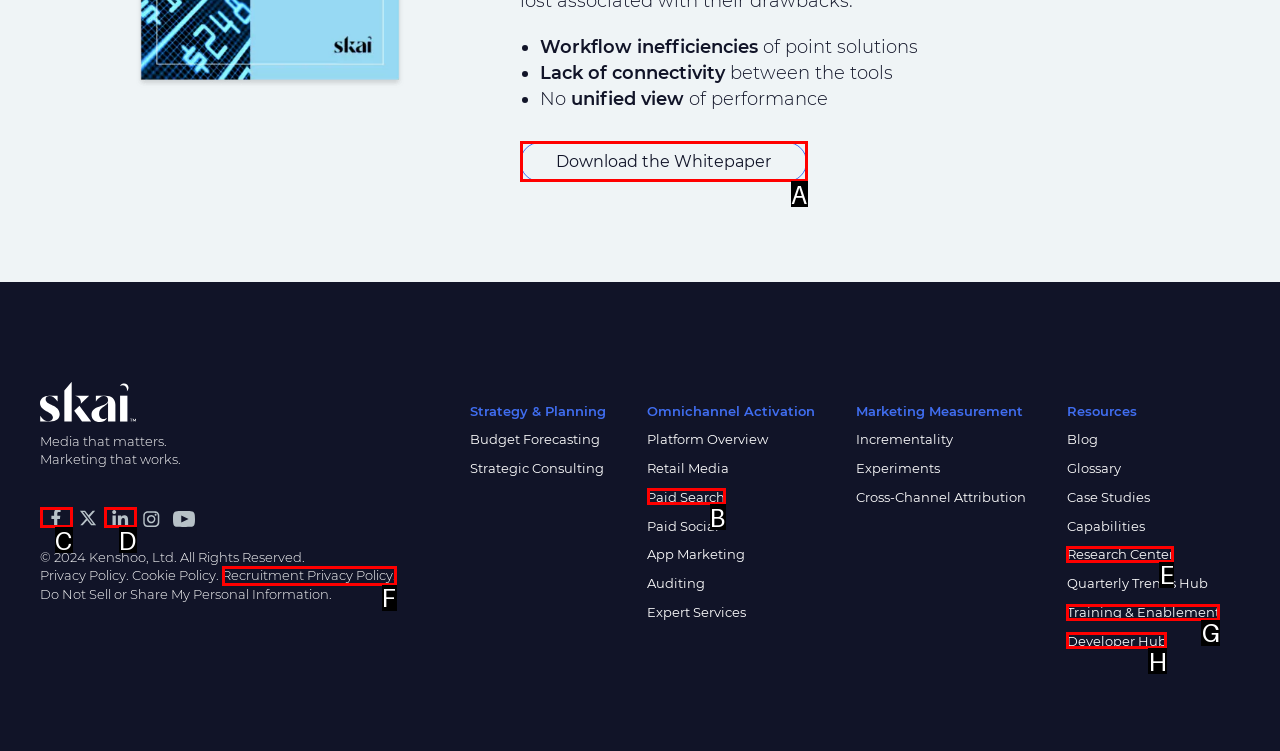Determine the option that best fits the description: Training & Enablement
Reply with the letter of the correct option directly.

G